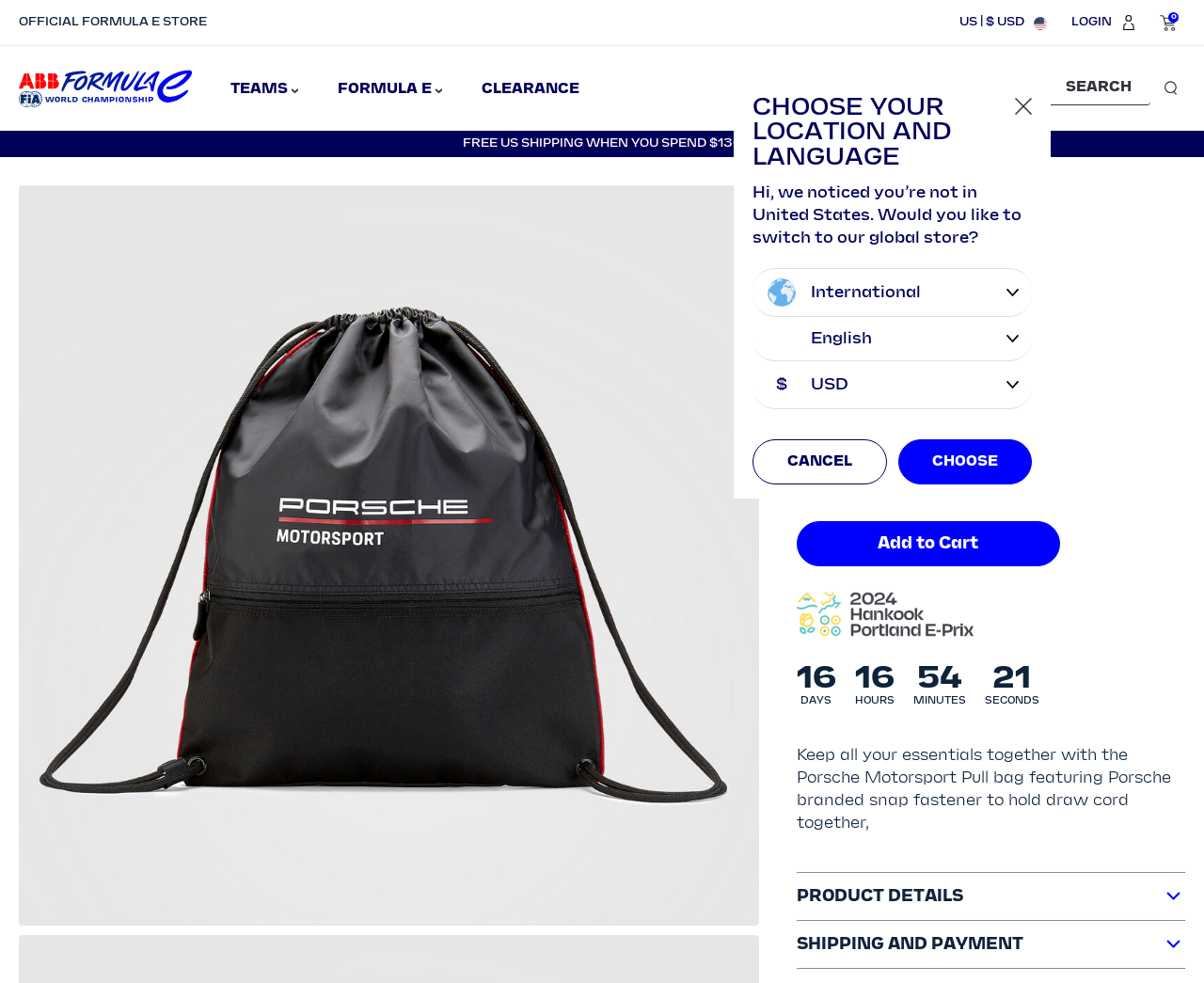Respond to the question below with a single word or phrase: What is the name of the official store?

Official Formula E Store